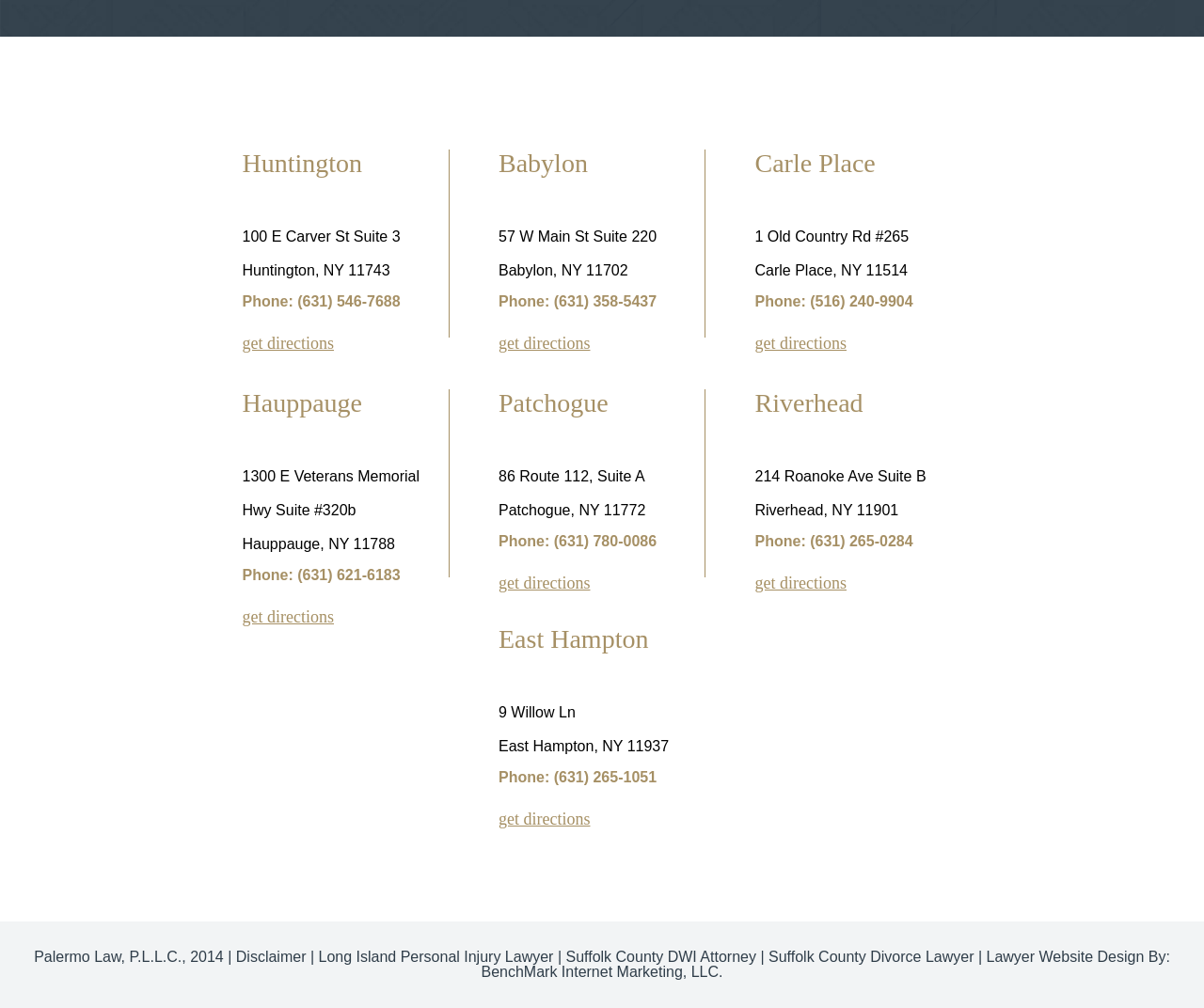Locate the bounding box coordinates of the element I should click to achieve the following instruction: "Click Huntington location".

[0.201, 0.147, 0.301, 0.176]